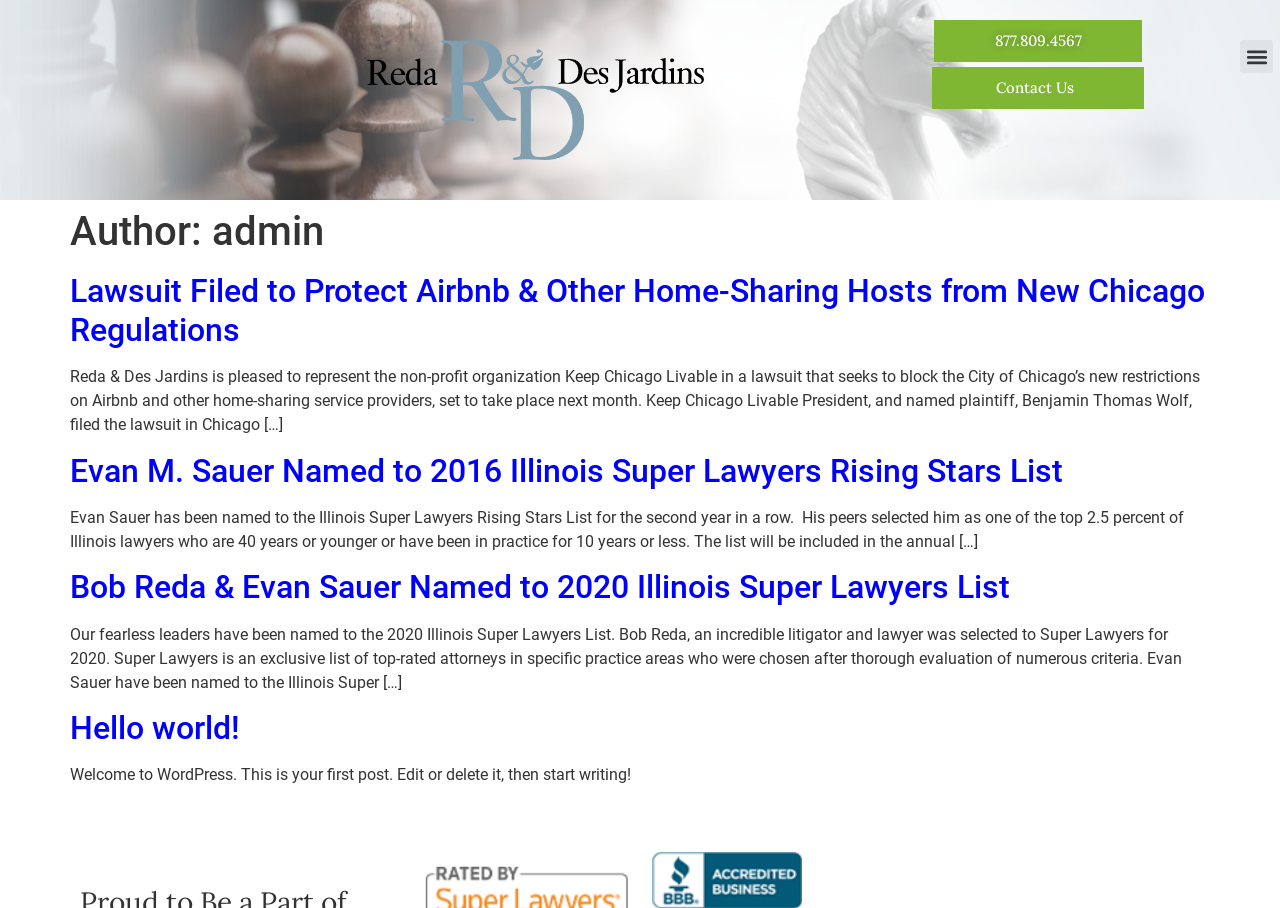Predict the bounding box coordinates for the UI element described as: "877.809.4567". The coordinates should be four float numbers between 0 and 1, presented as [left, top, right, bottom].

[0.73, 0.022, 0.892, 0.068]